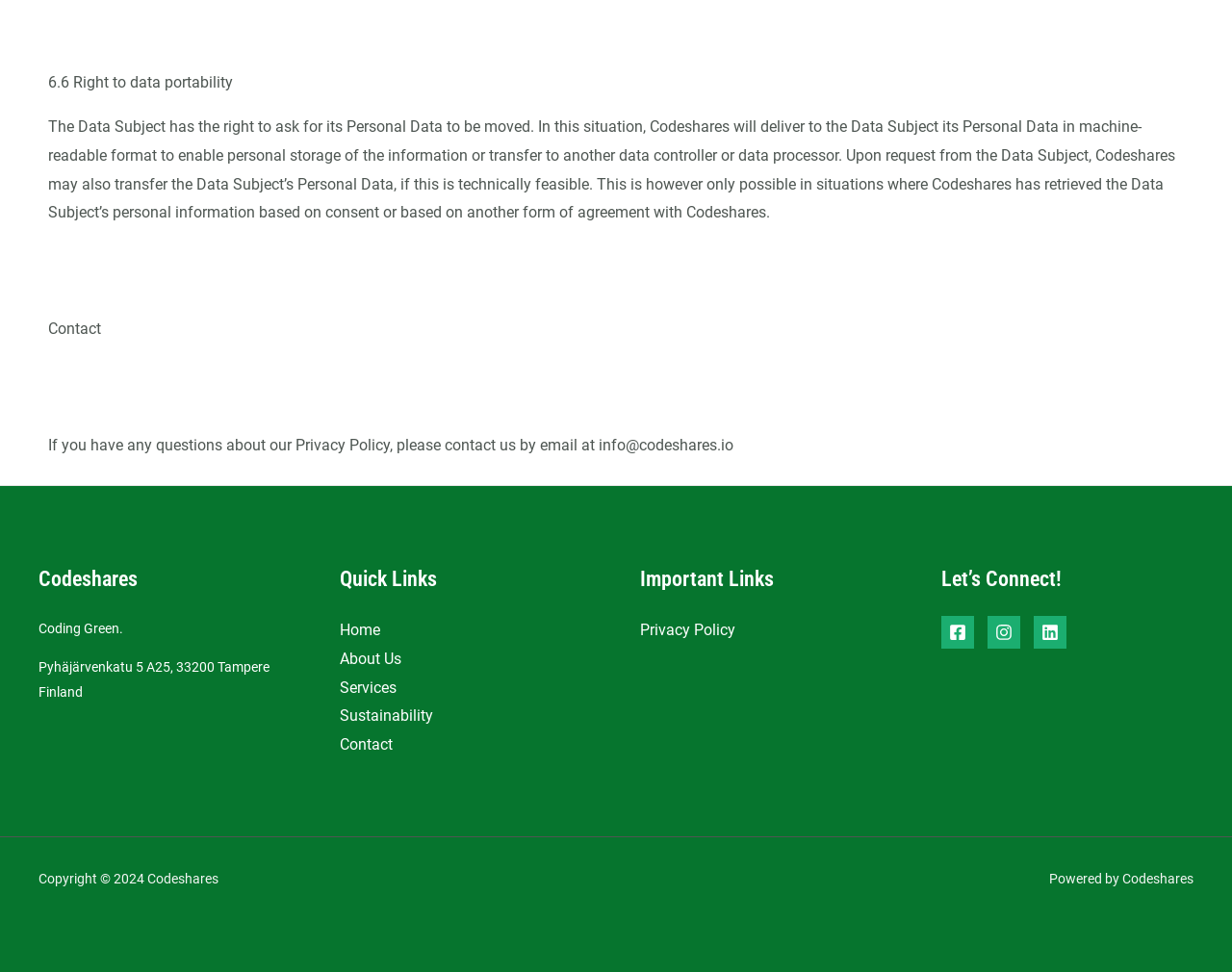What are the social media platforms mentioned?
Please use the visual content to give a single word or phrase answer.

Facebook, Instagram, Linkedin